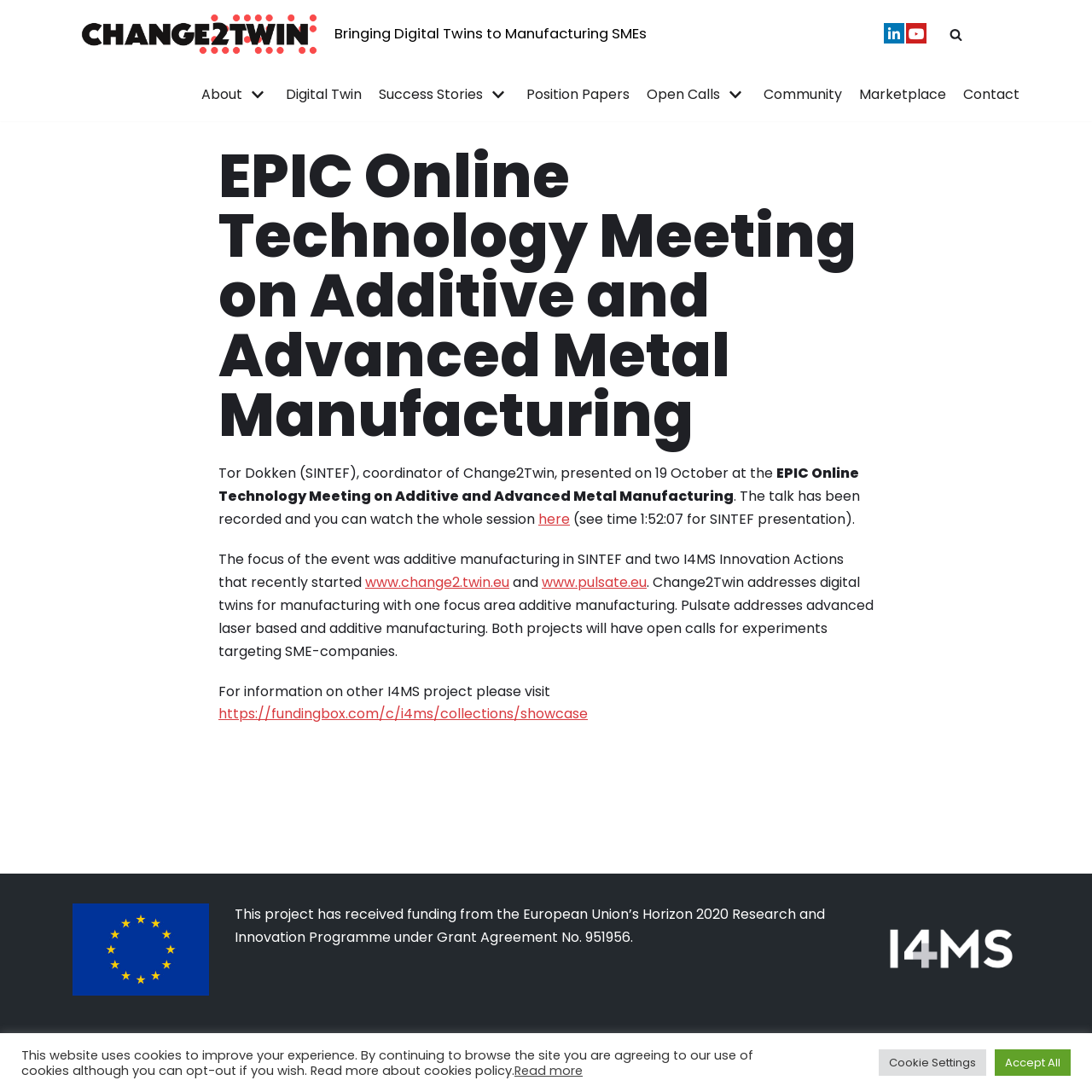What is the name of the project presented by Tor Dokken?
Answer the question with a detailed explanation, including all necessary information.

The answer can be found in the article section of the webpage, where it is mentioned that 'Tor Dokken (SINTEF), coordinator of Change2Twin, presented on 19 October at the EPIC Online Technology Meeting on Additive and Advanced Metal Manufacturing.'